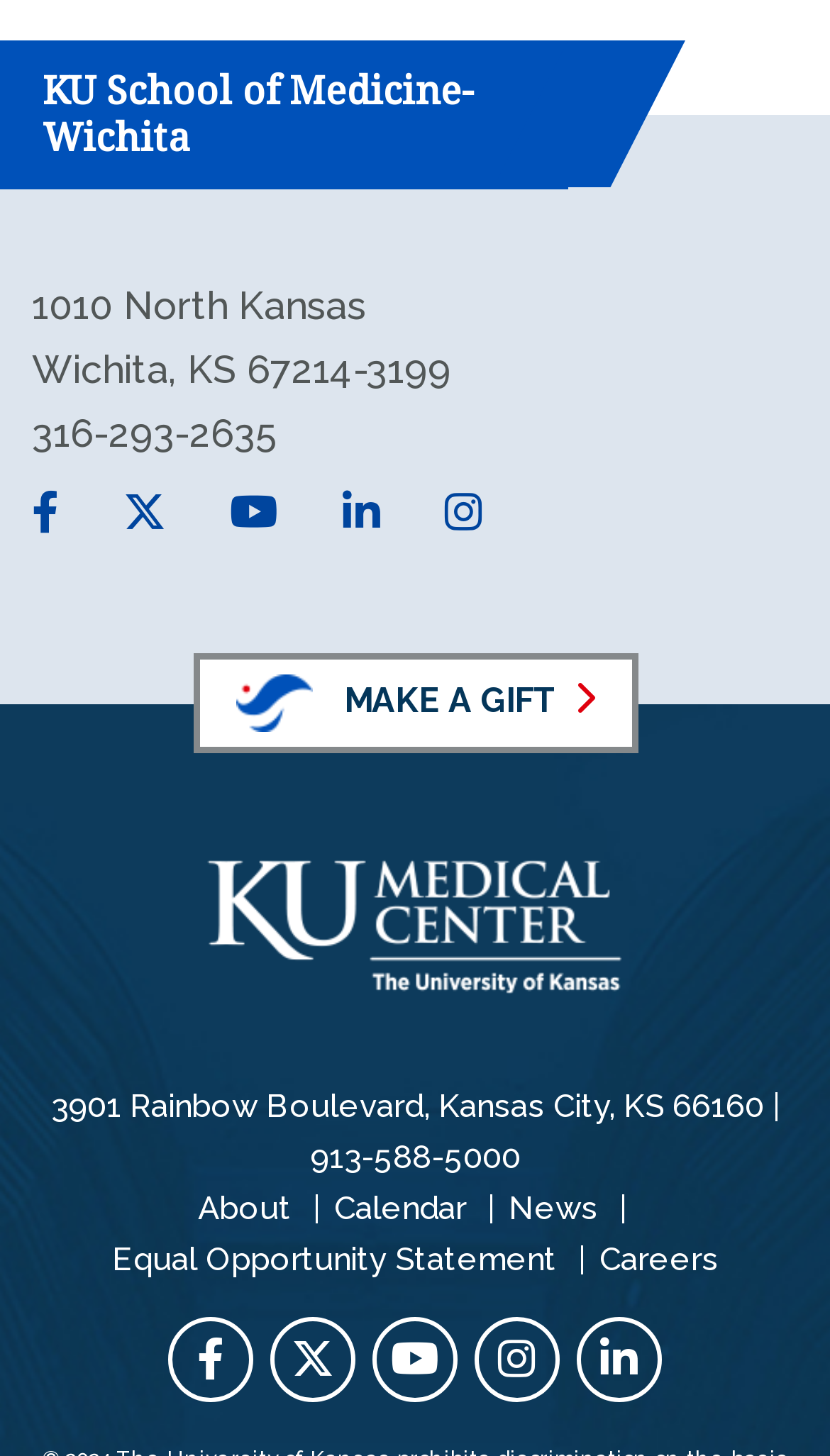Identify the bounding box coordinates of the clickable region required to complete the instruction: "Call 913-588-5000". The coordinates should be given as four float numbers within the range of 0 and 1, i.e., [left, top, right, bottom].

[0.373, 0.782, 0.627, 0.809]